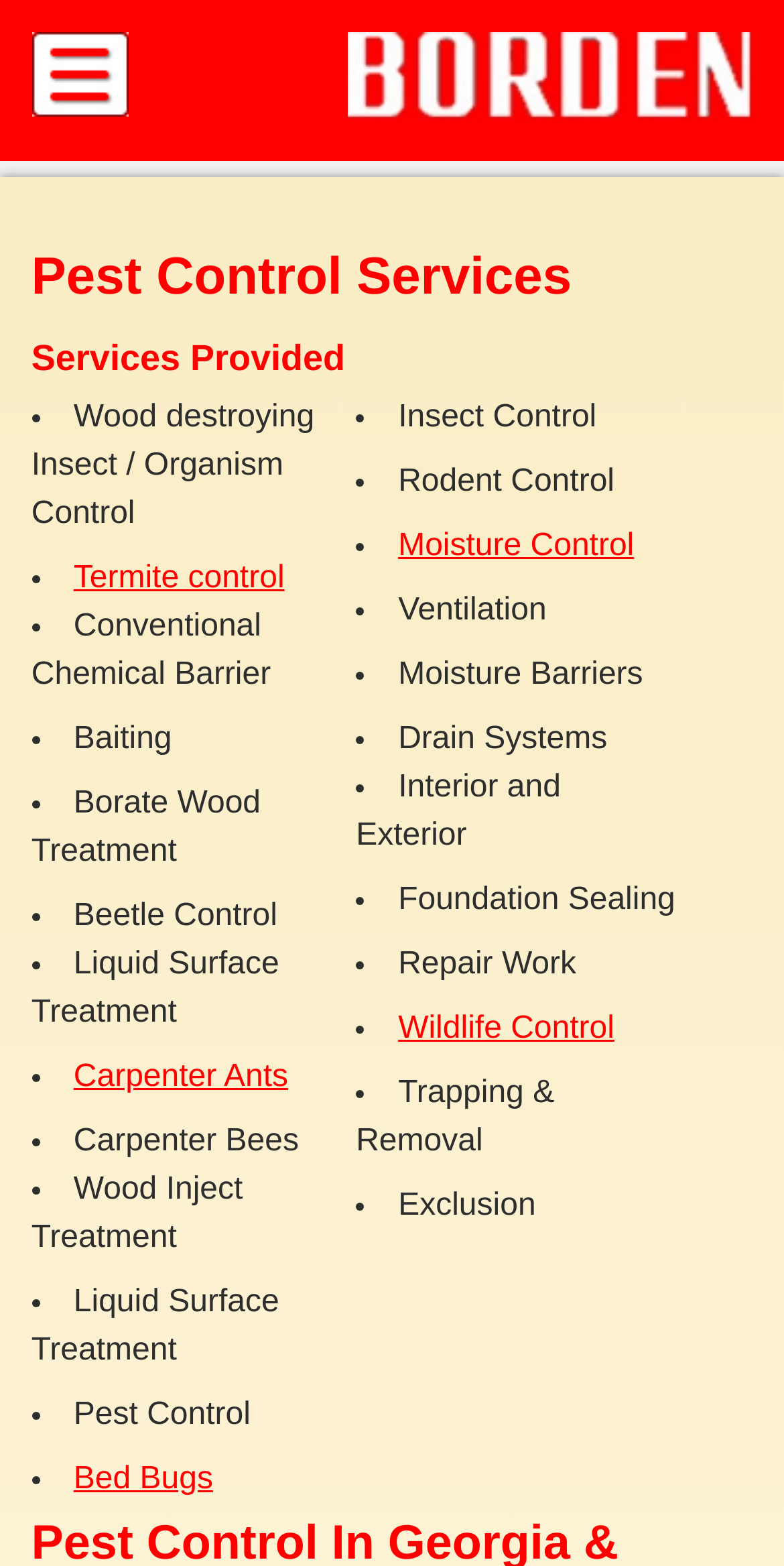What is the purpose of Moisture Barriers?
Can you provide a detailed and comprehensive answer to the question?

Based on the webpage, Moisture Barriers are listed as one of the services provided by Borden Pest Control, and it is likely that the purpose of Moisture Barriers is to control moisture, which is a part of the overall pest control services.